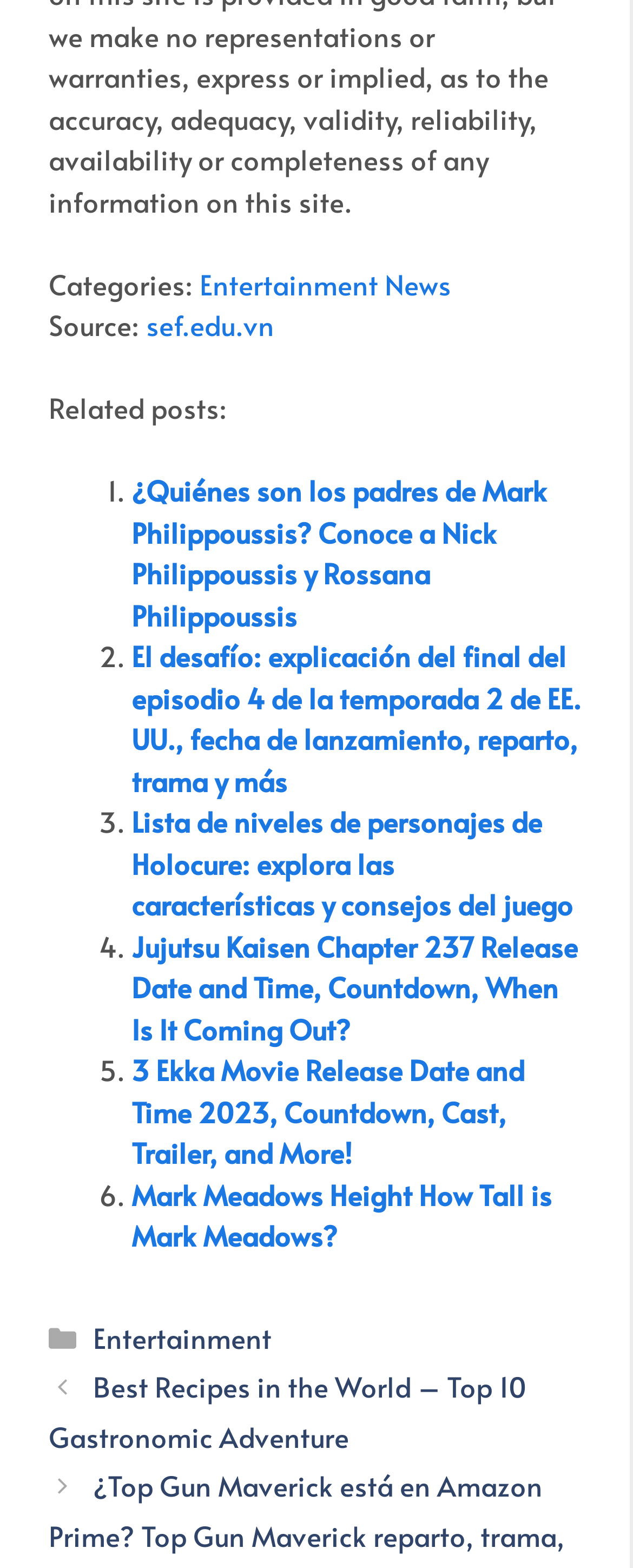Locate the bounding box coordinates of the clickable part needed for the task: "Click on Entertainment".

[0.147, 0.84, 0.429, 0.865]